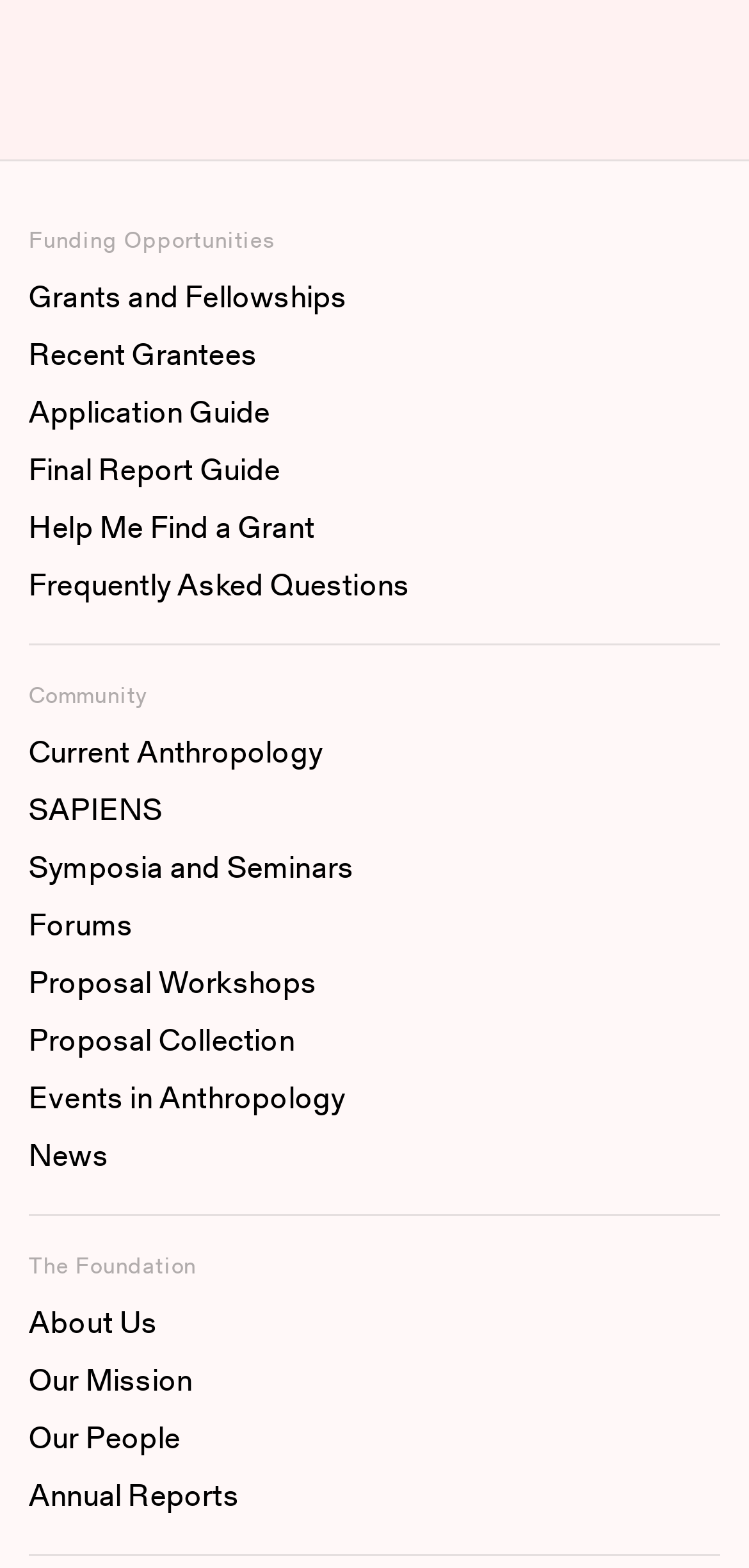Using the description "Symposia and Seminars", locate and provide the bounding box of the UI element.

[0.038, 0.535, 0.962, 0.572]